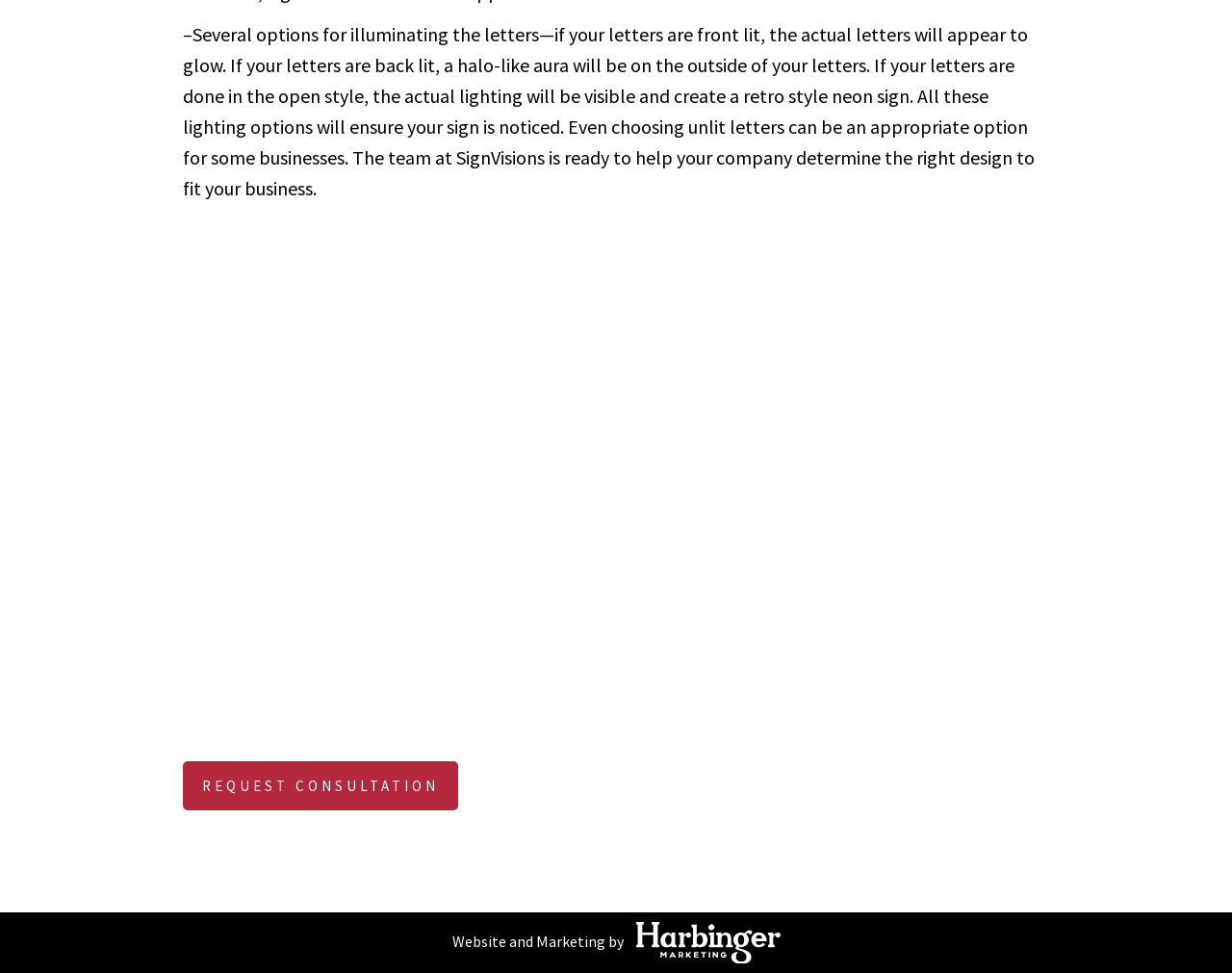Locate the bounding box for the described UI element: "(770) 756 - 6600". Ensure the coordinates are four float numbers between 0 and 1, formatted as [left, top, right, bottom].

[0.148, 0.701, 0.252, 0.726]